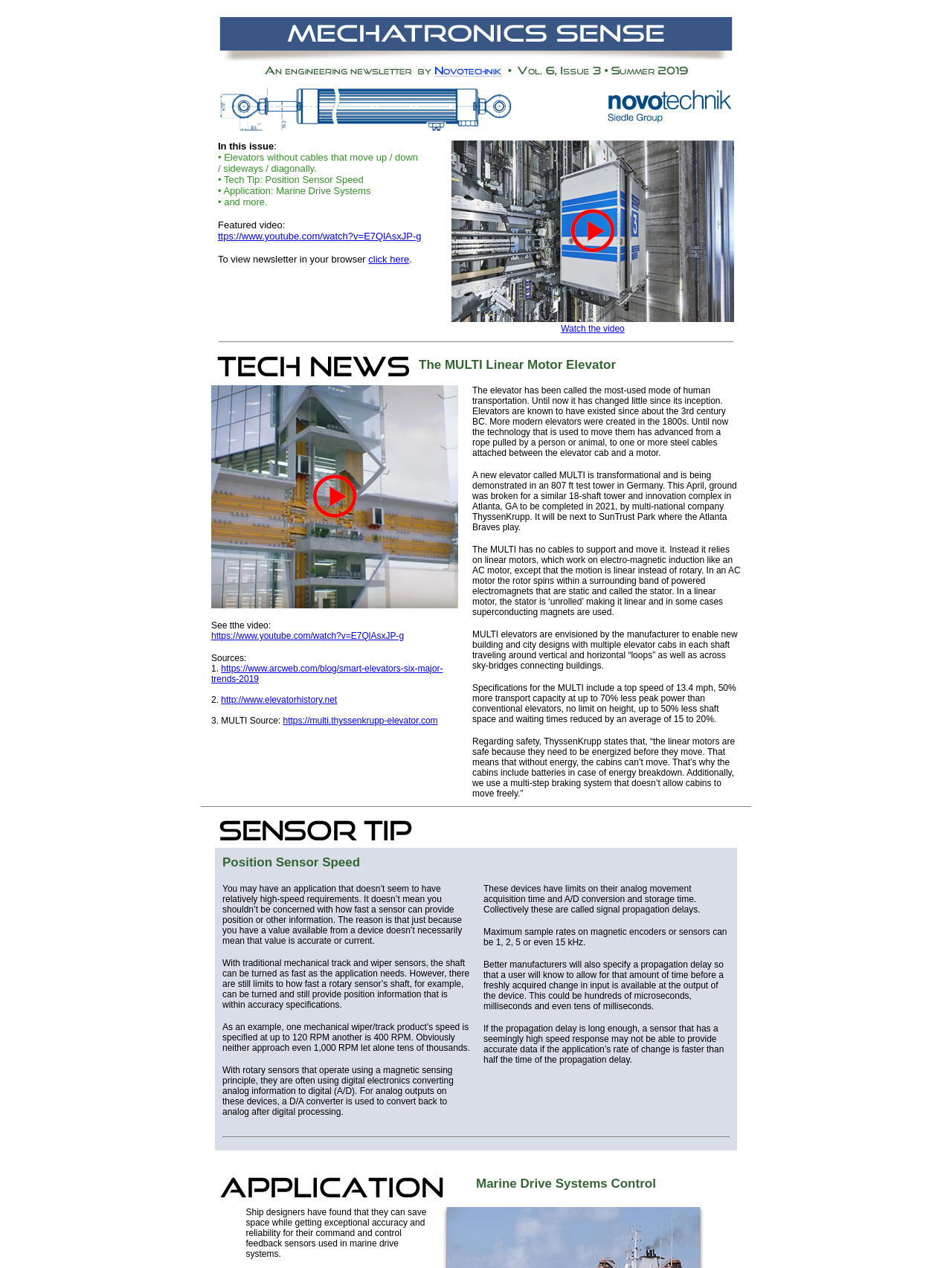Indicate the bounding box coordinates of the clickable region to achieve the following instruction: "Click on the 'Ледовитый океан' link."

None